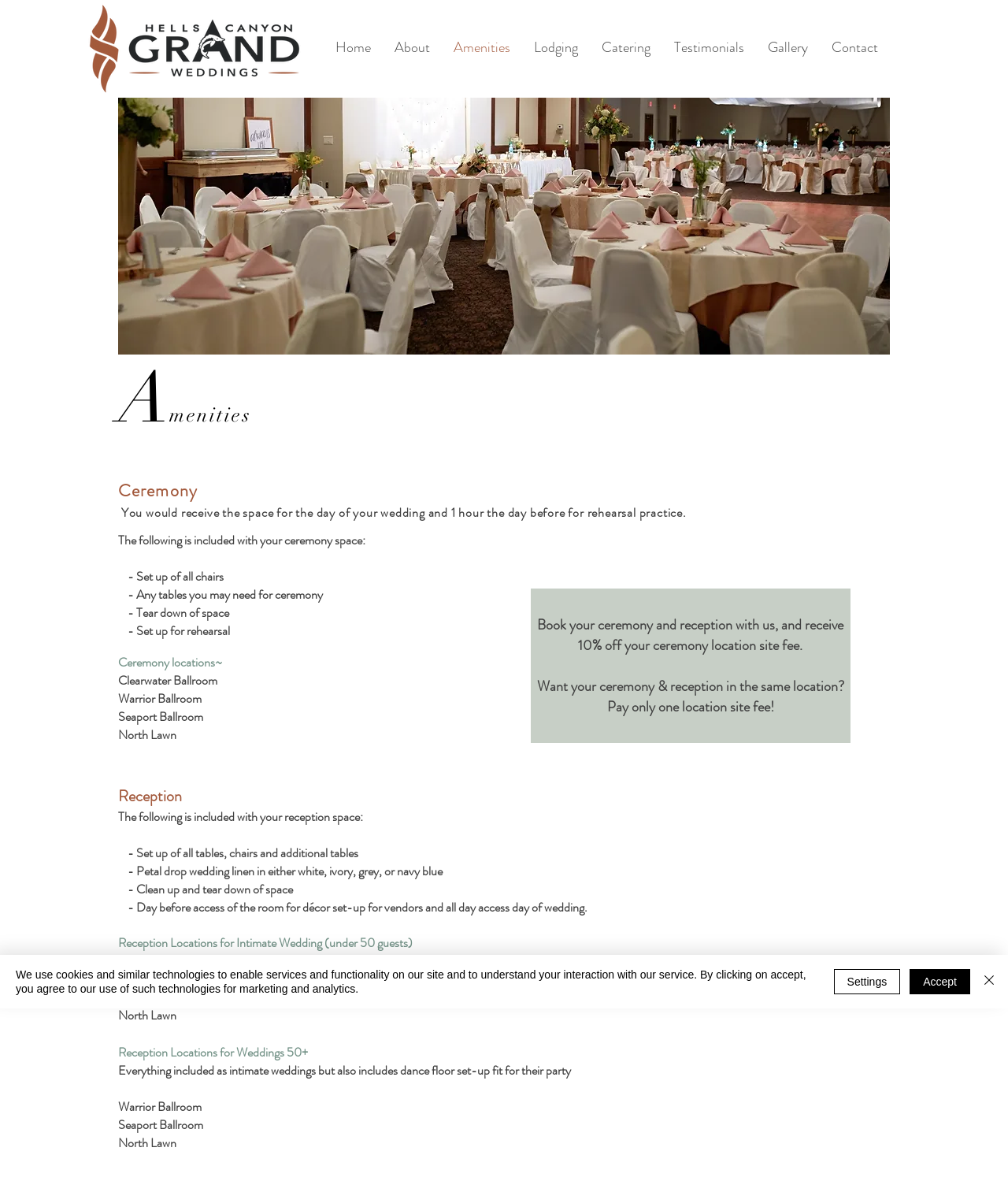Based on what you see in the screenshot, provide a thorough answer to this question: How many reception locations are listed for intimate weddings?

The webpage lists four reception locations for intimate weddings (under 50 guests): Port 3 or 4 in Warrior Ballroom, Clearwater Ballroom, Seaport Ballroom Port 7, and North Lawn.